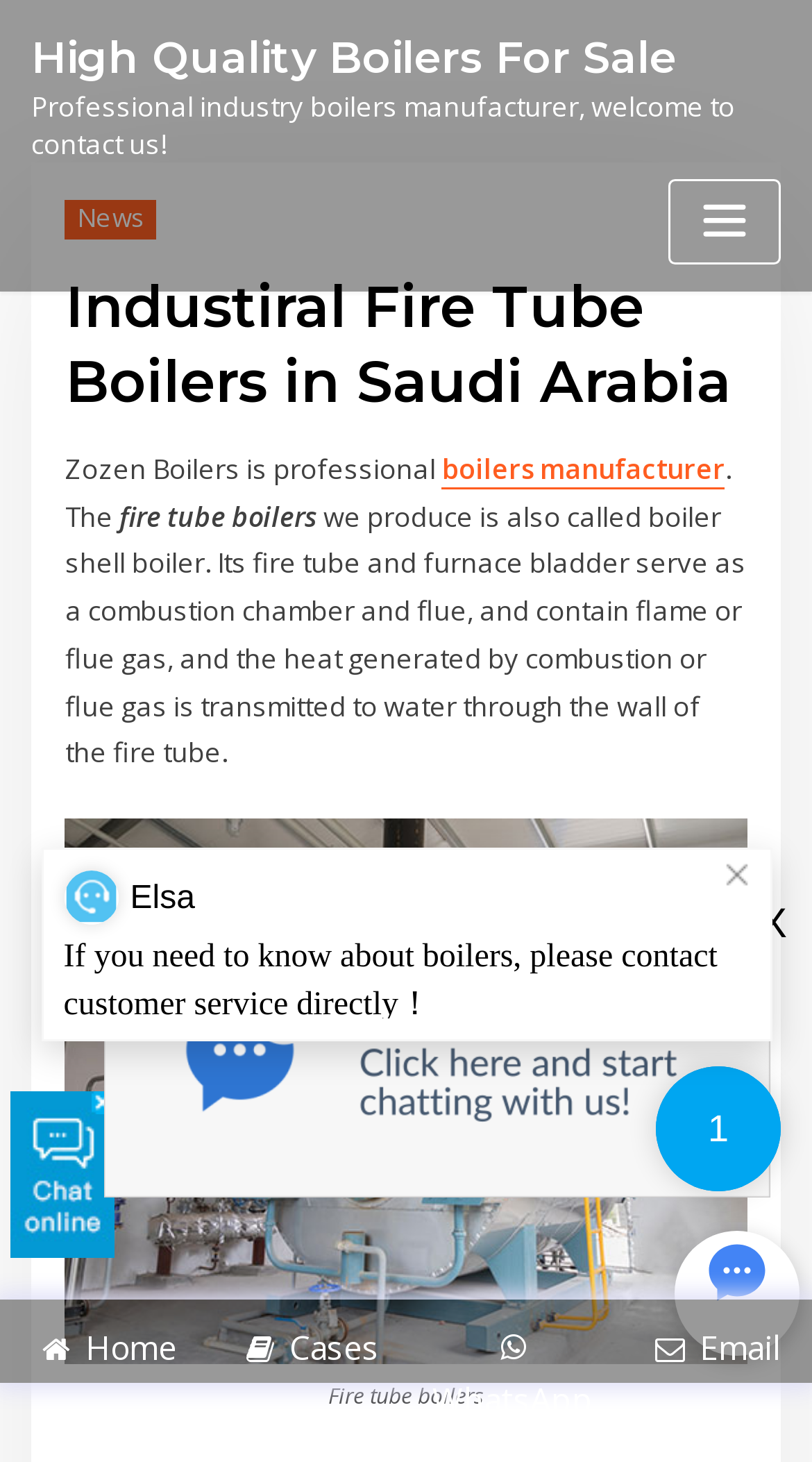Generate a thorough caption that explains the contents of the webpage.

The webpage is about industrial fire tube boilers, specifically highlighting the high-quality boilers for sale in Saudi Arabia. At the top, there is a heading "High Quality Boilers For Sale" with a link to the same title. Below this heading, there is a brief introduction to the company, stating that they are a professional industry boilers manufacturer.

To the right of the introduction, there is a toggle navigation button. When expanded, it reveals a menu with links to "News" and other sections. Below the introduction, there is a header section with the title "Industiral Fire Tube Boilers in Saudi Arabia". 

The main content of the webpage starts with a brief description of the company, Zozen Boilers, which is a professional boilers manufacturer. The text then explains what fire tube boilers are, describing their structure and function. This text is accompanied by an image of a fire tube boiler, which is described as "Fire tube boilers".

At the bottom of the page, there are links to other sections of the website, including "Home", "Cases", "WhatsApp", and "Email". There is also a button with an image, but its purpose is unclear. Additionally, there are several other images and text elements scattered throughout the page, including a contact information section with WhatsApp and email details.